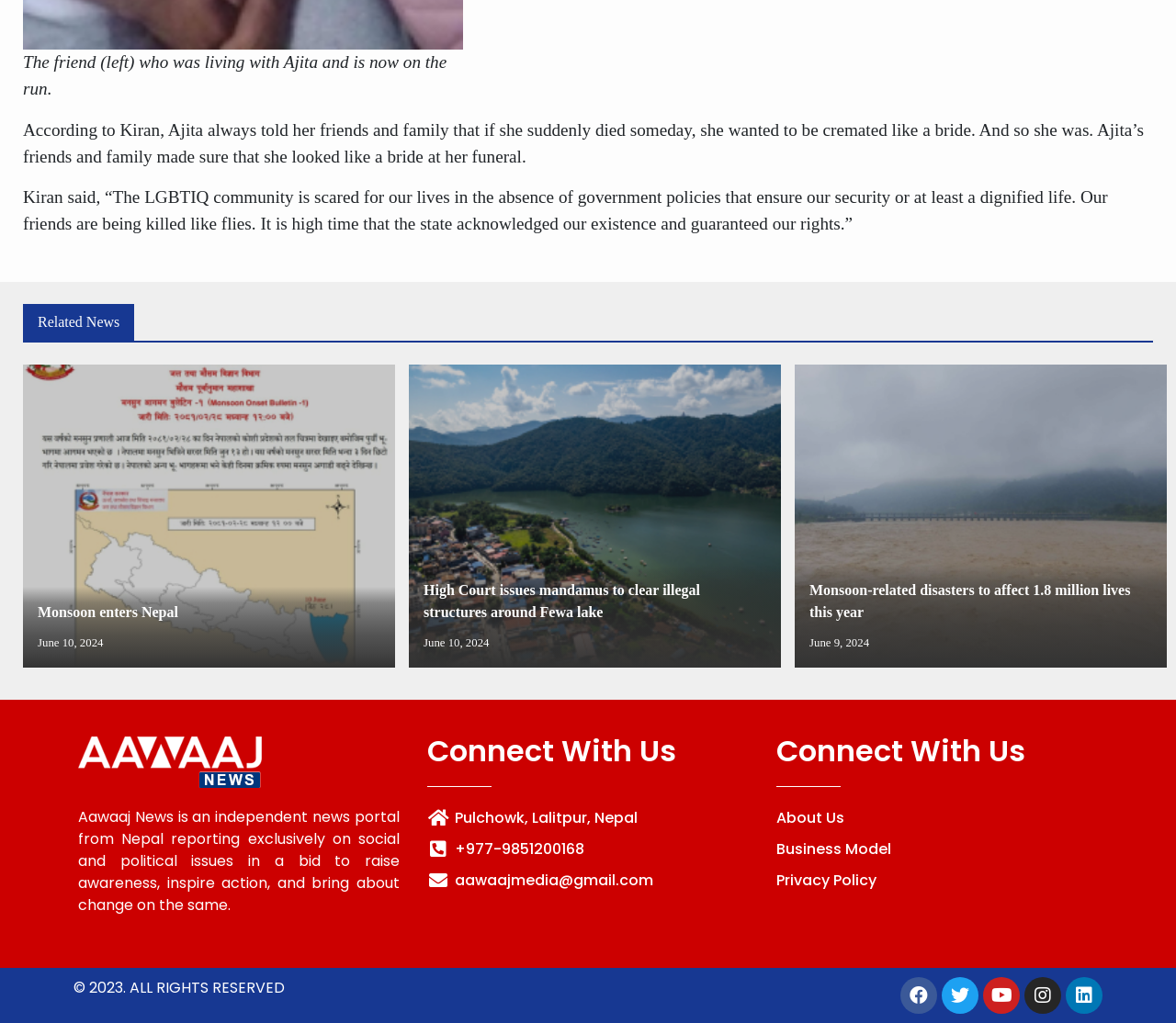Based on the element description Twitter, identify the bounding box of the UI element in the given webpage screenshot. The coordinates should be in the format (top-left x, top-left y, bottom-right x, bottom-right y) and must be between 0 and 1.

[0.801, 0.955, 0.832, 0.991]